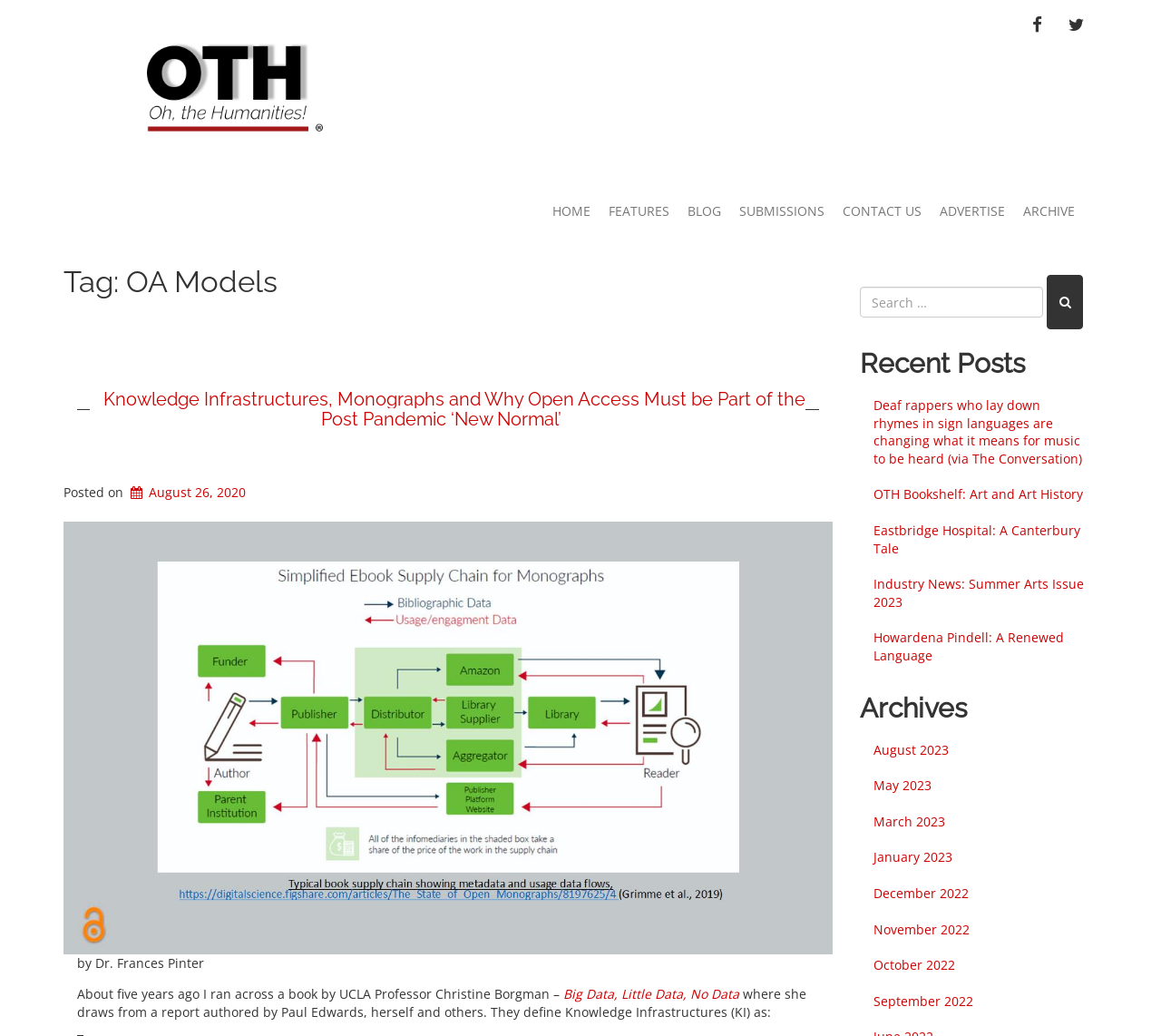Please find the bounding box coordinates (top-left x, top-left y, bottom-right x, bottom-right y) in the screenshot for the UI element described as follows: TRAC

None